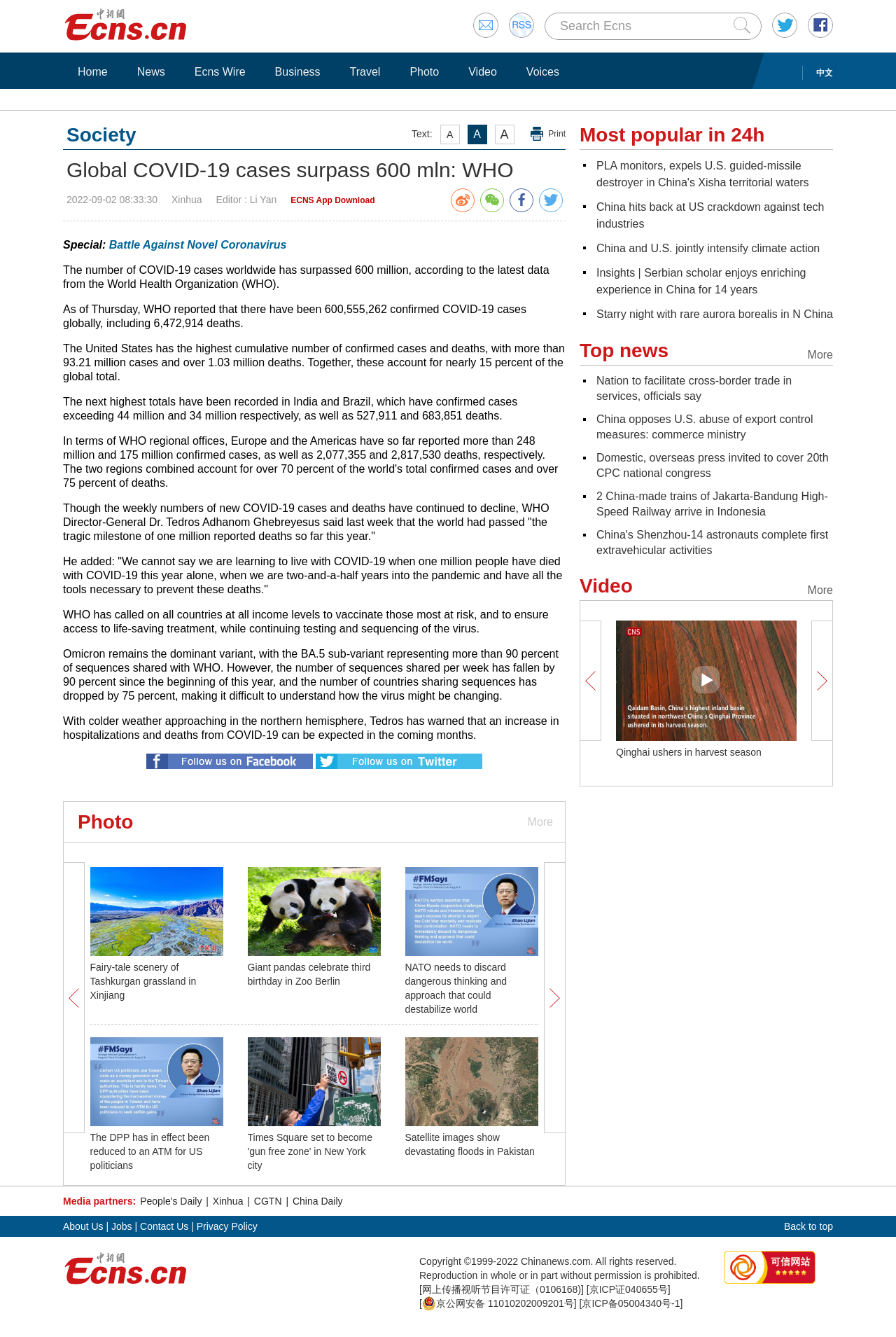Answer the following in one word or a short phrase: 
What is the warning from WHO Director-General about the coming months?

Increase in hospitalizations and deaths